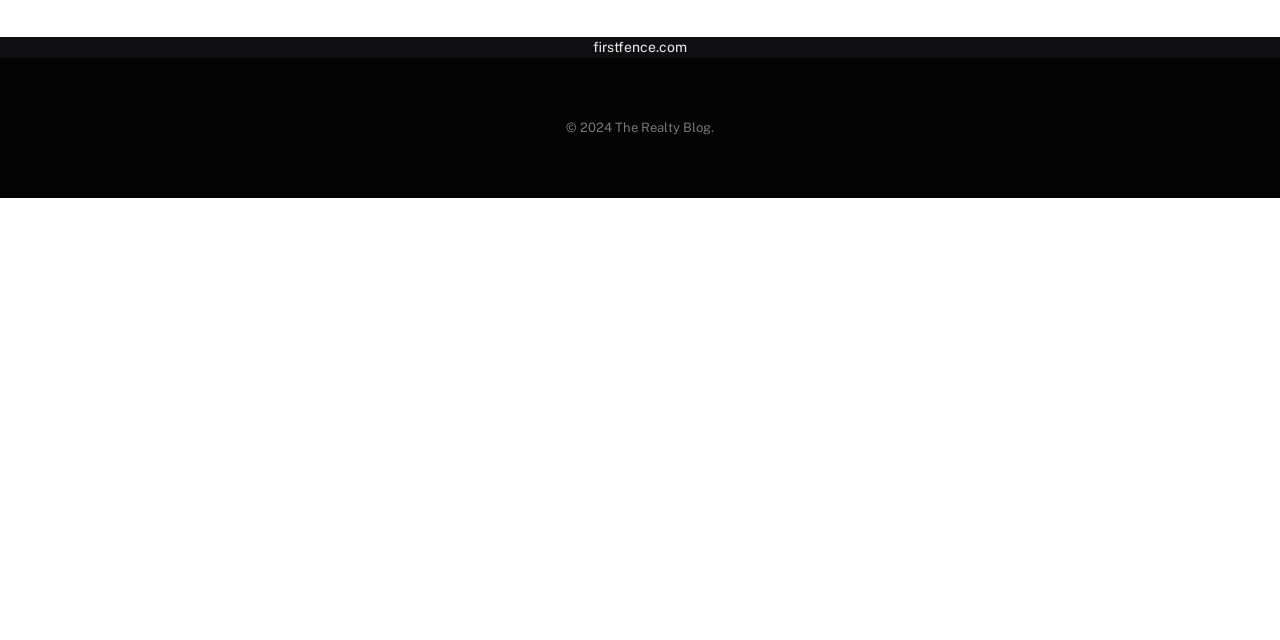Extract the bounding box coordinates for the UI element described by the text: "firstfence.com". The coordinates should be in the form of [left, top, right, bottom] with values between 0 and 1.

[0.463, 0.061, 0.537, 0.086]